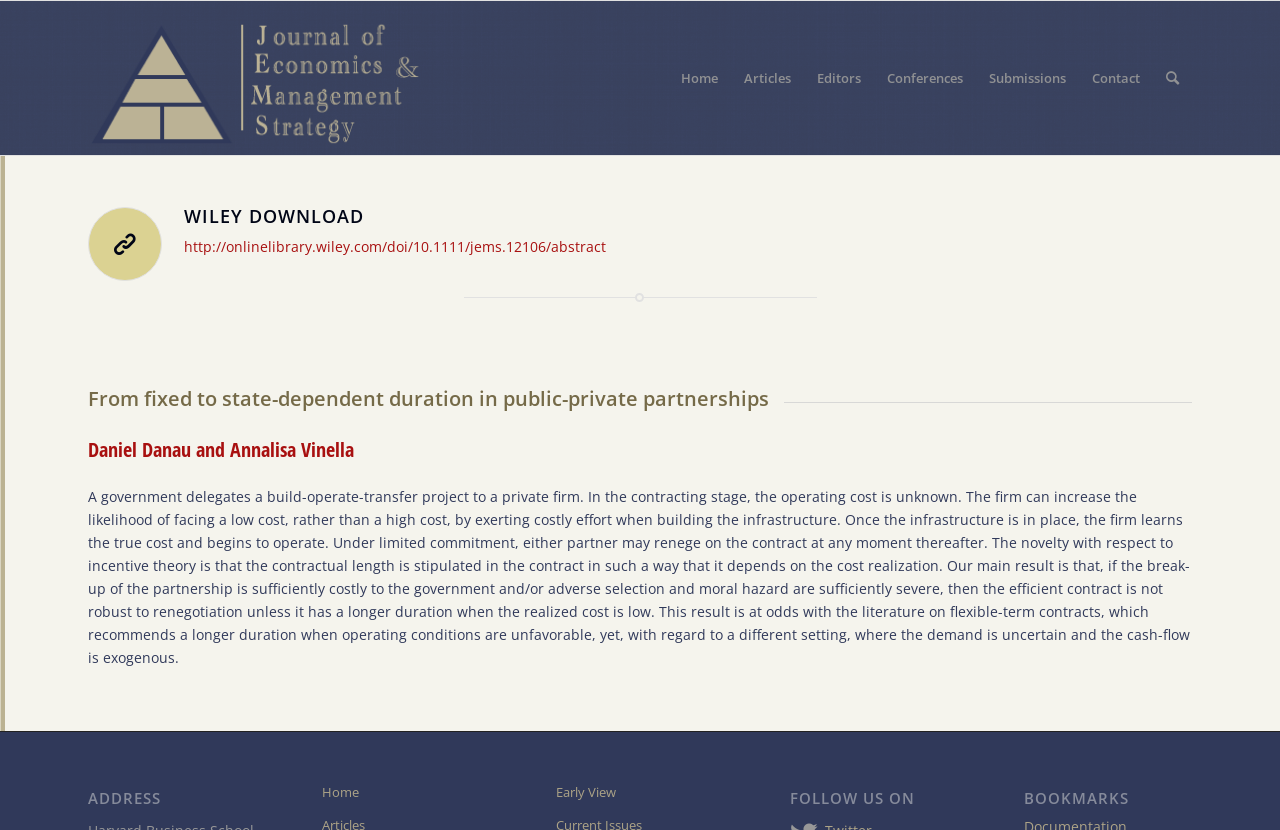Please find the bounding box coordinates for the clickable element needed to perform this instruction: "Go to Journal of Economics & Management Strategy homepage".

[0.069, 0.001, 0.331, 0.187]